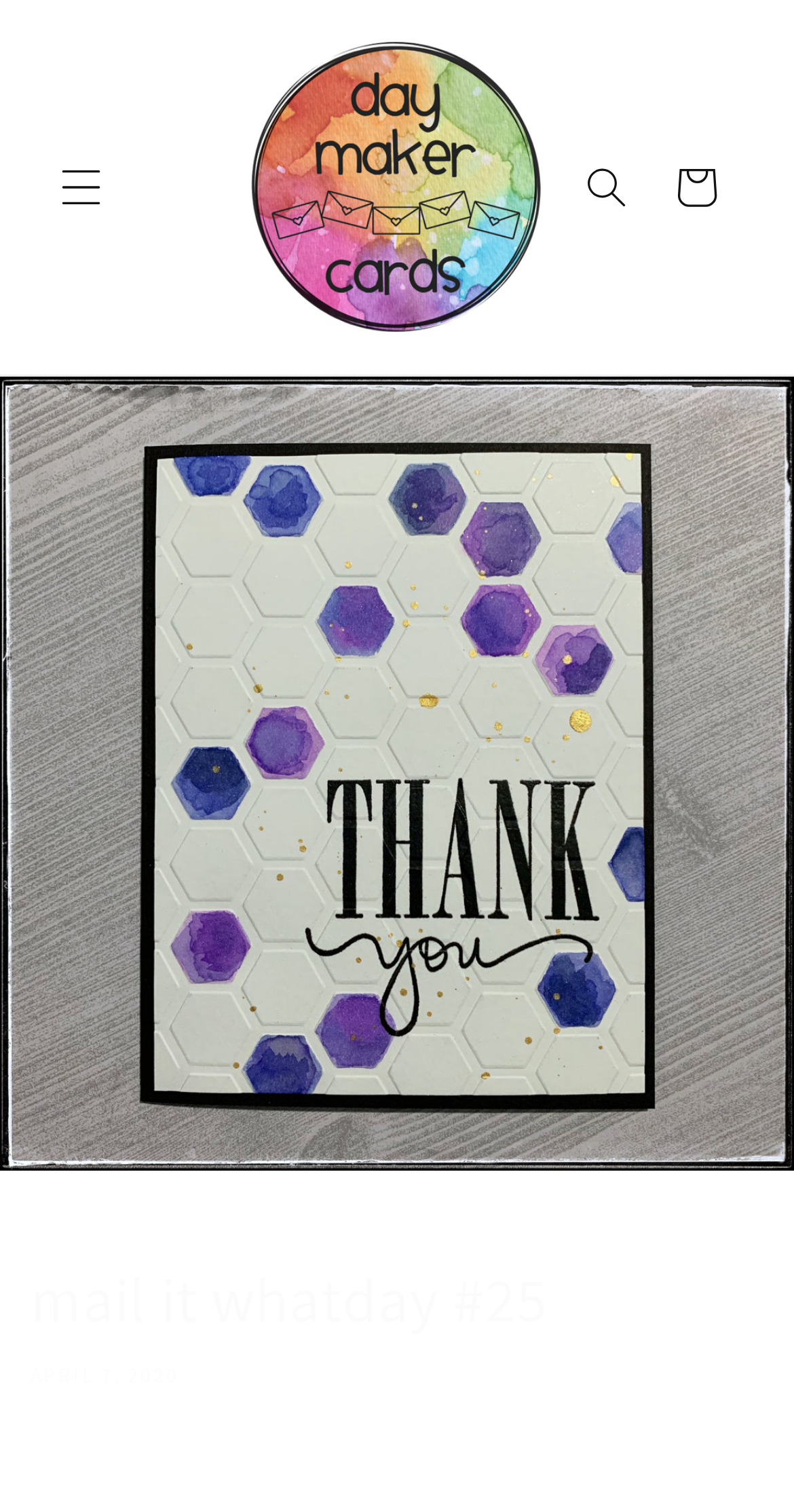What is the date displayed on the webpage?
Respond to the question with a single word or phrase according to the image.

APRIL 7, 2020